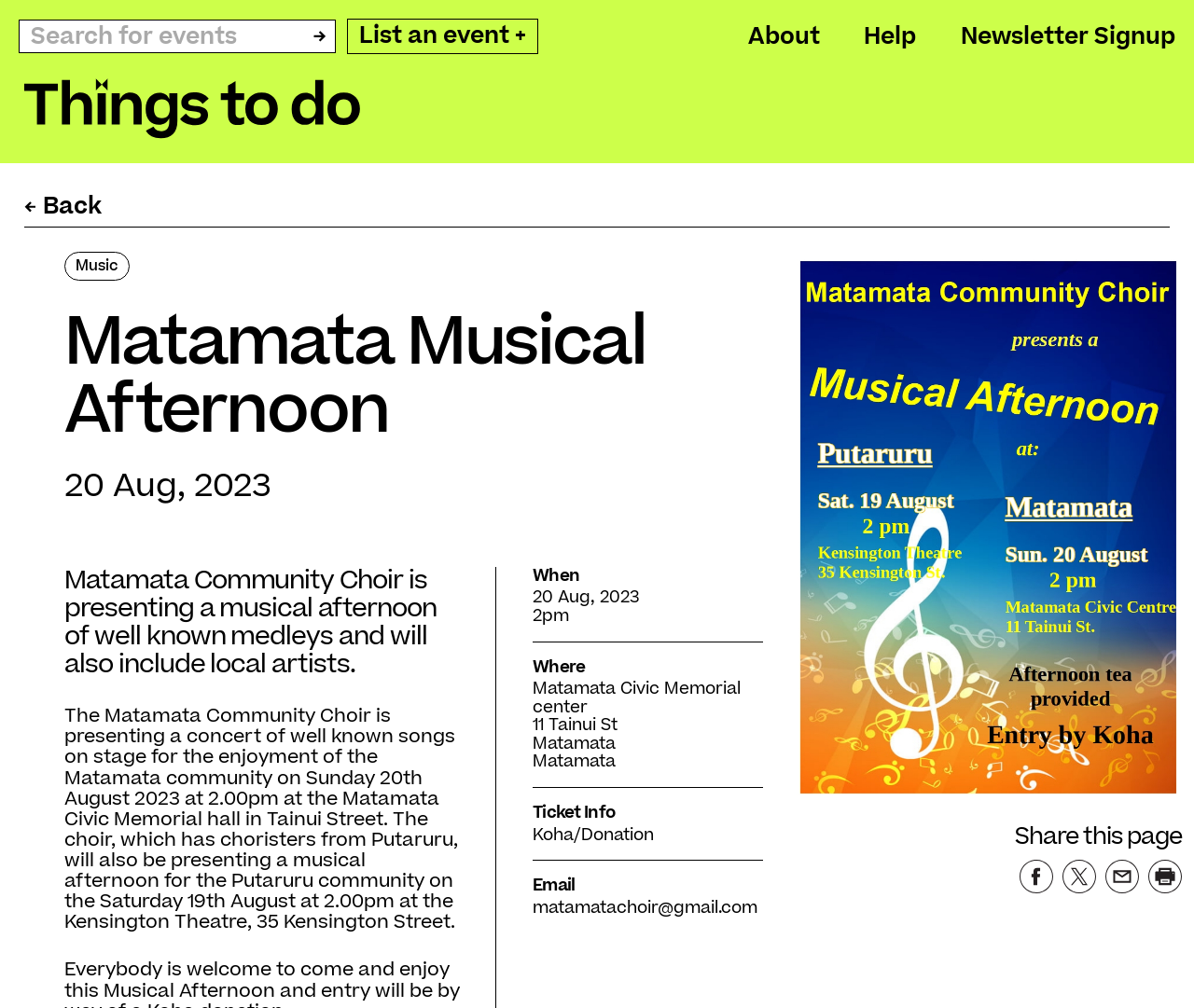Identify the bounding box of the HTML element described here: "Newsletter Signup". Provide the coordinates as four float numbers between 0 and 1: [left, top, right, bottom].

[0.804, 0.02, 0.984, 0.052]